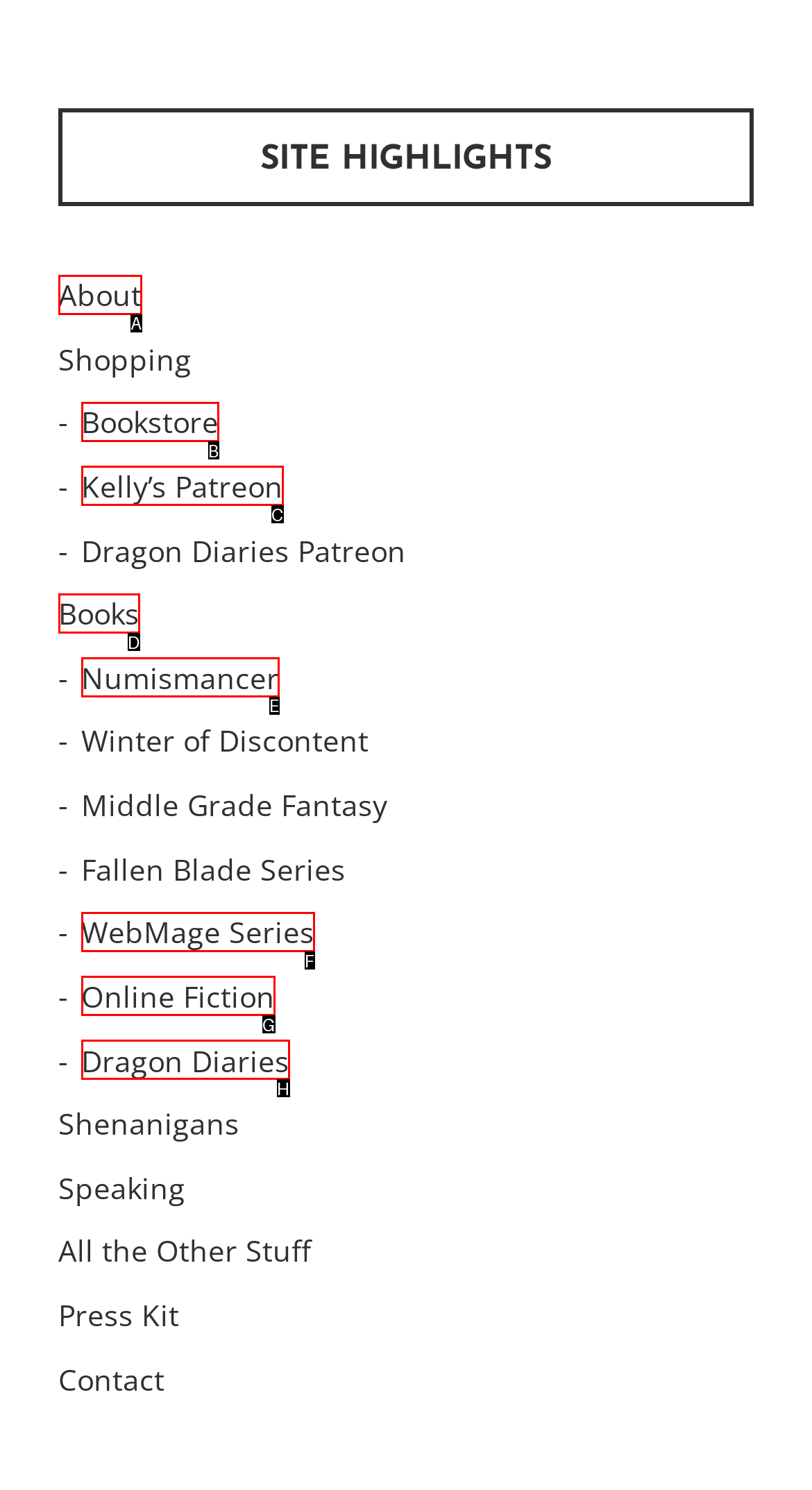Identify the HTML element that matches the description: Dragon Diaries. Provide the letter of the correct option from the choices.

H